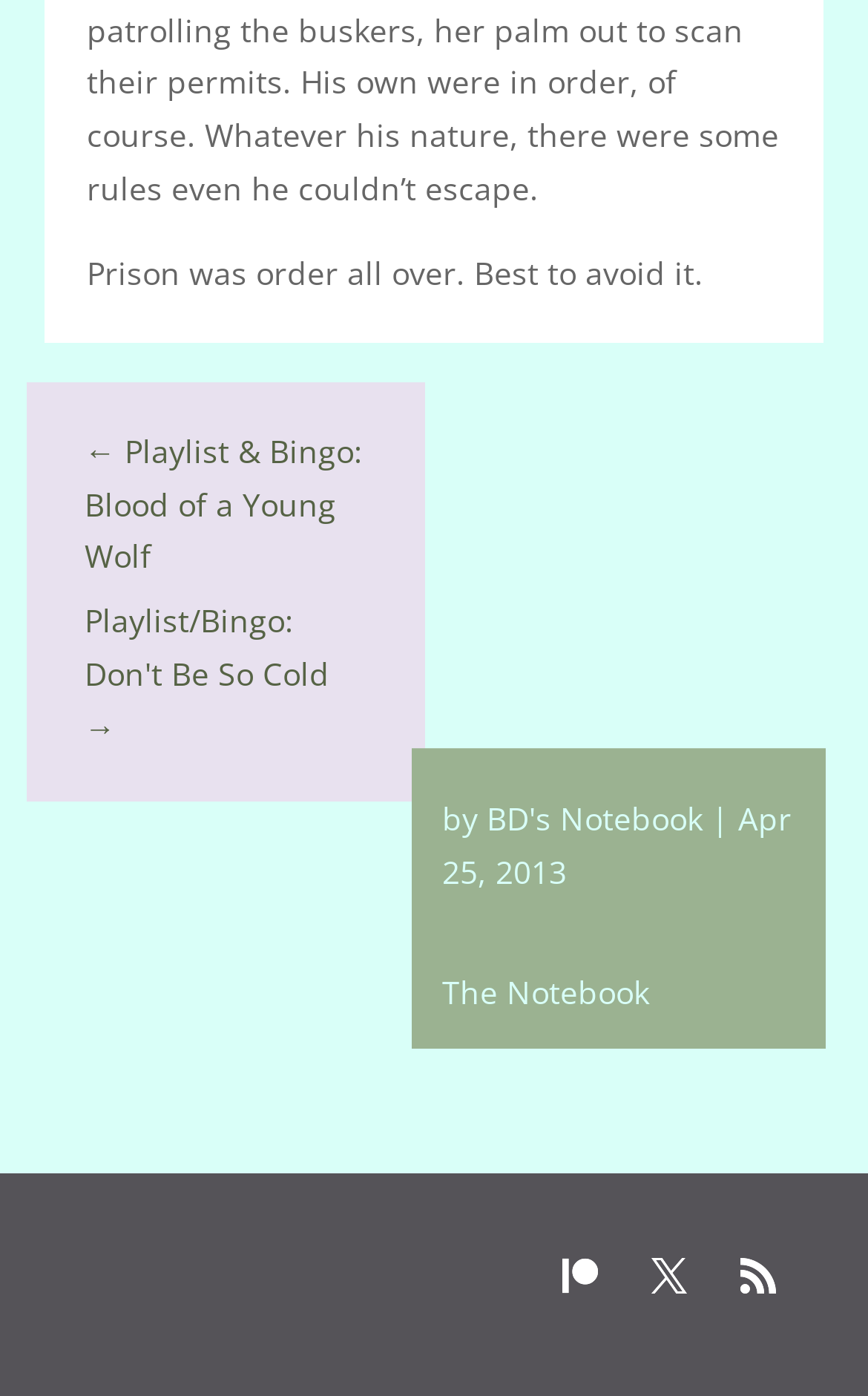Consider the image and give a detailed and elaborate answer to the question: 
What is the name of the author's notebook?

I found the name of the author's notebook by looking at the link 'BD's Notebook' which is located next to the text 'by'.